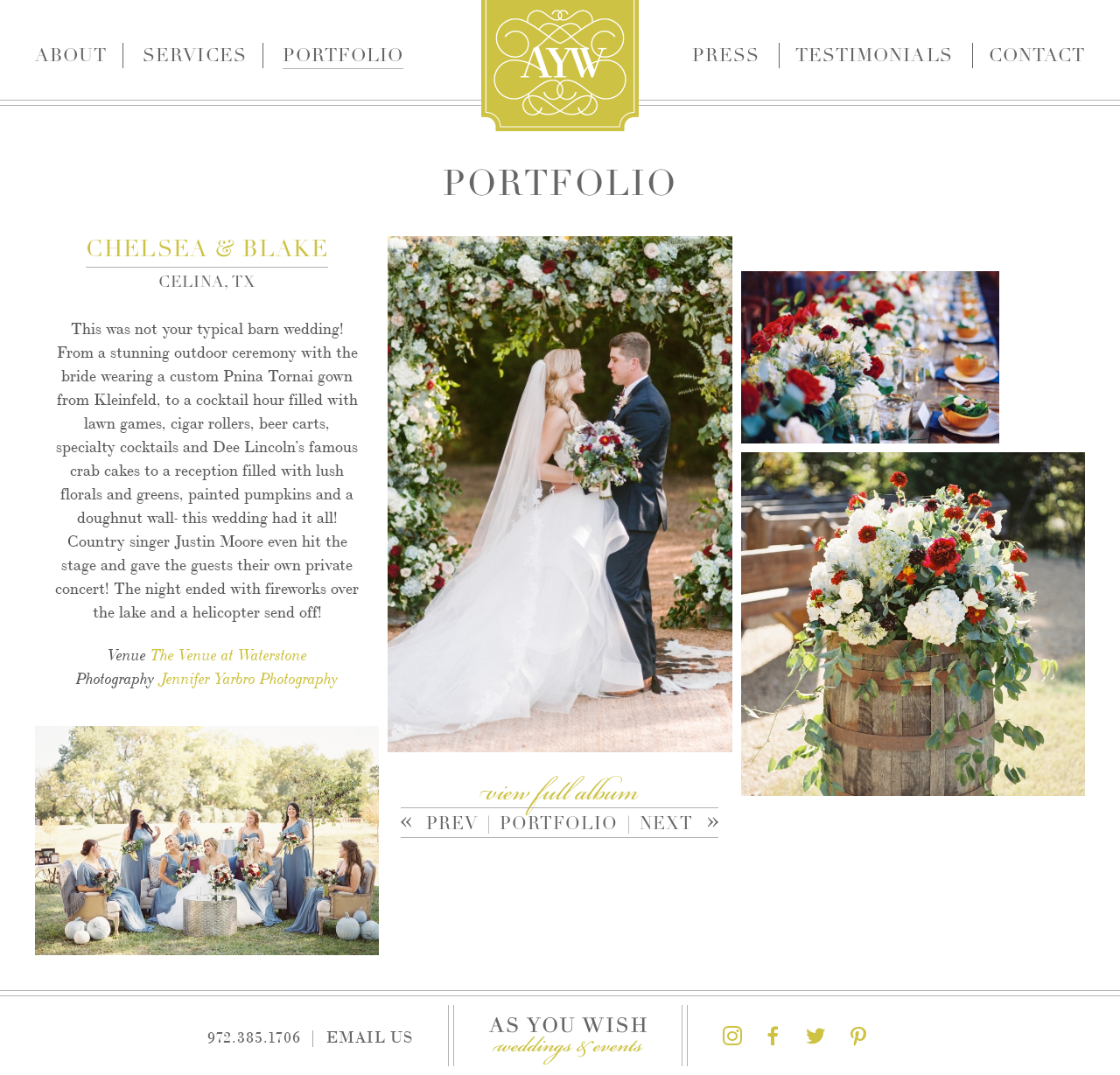Please specify the bounding box coordinates of the region to click in order to perform the following instruction: "Search for something".

None